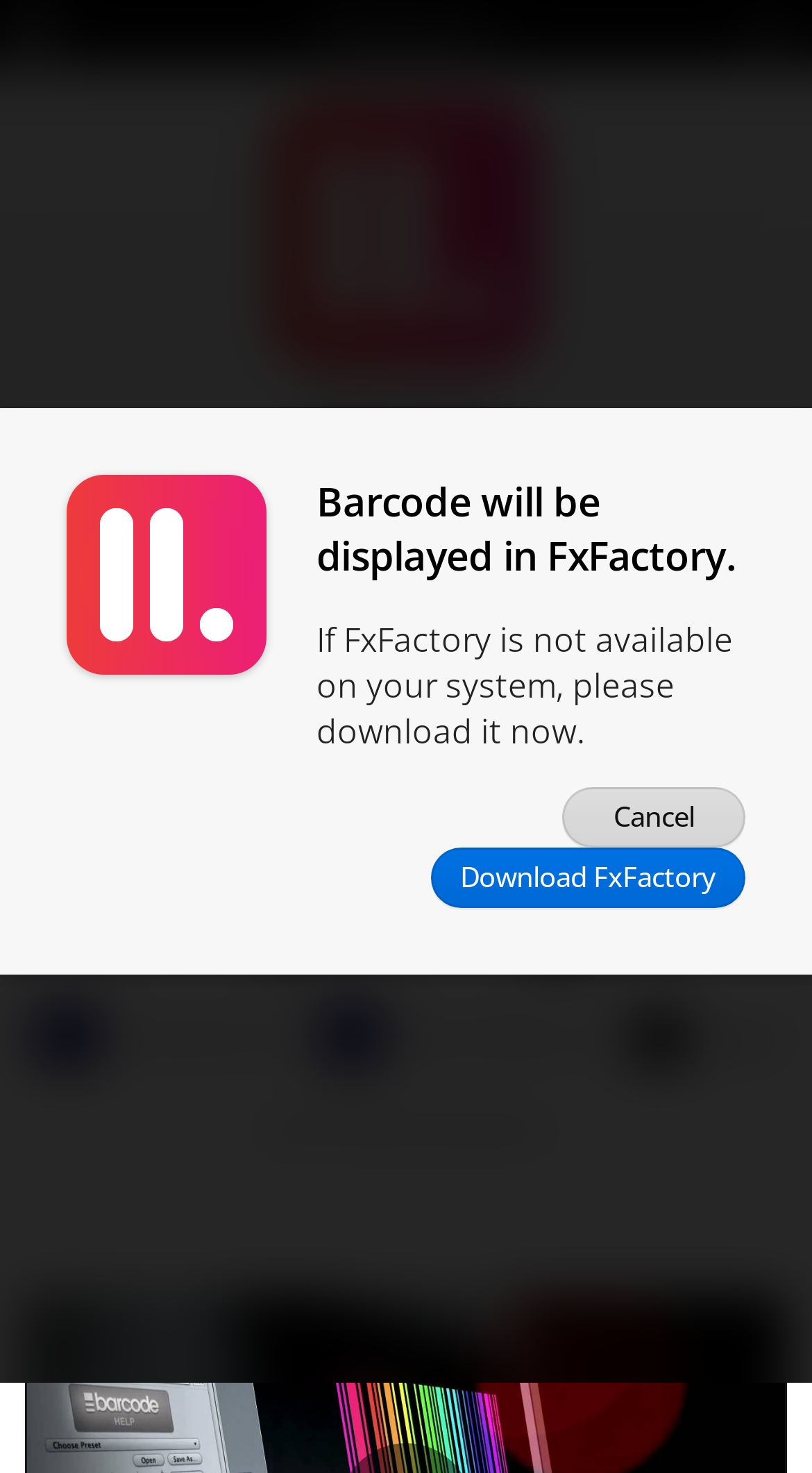Indicate the bounding box coordinates of the element that needs to be clicked to satisfy the following instruction: "Read the user guide for the barcode simulator". The coordinates should be four float numbers between 0 and 1, i.e., [left, top, right, bottom].

[0.218, 0.379, 0.782, 0.42]